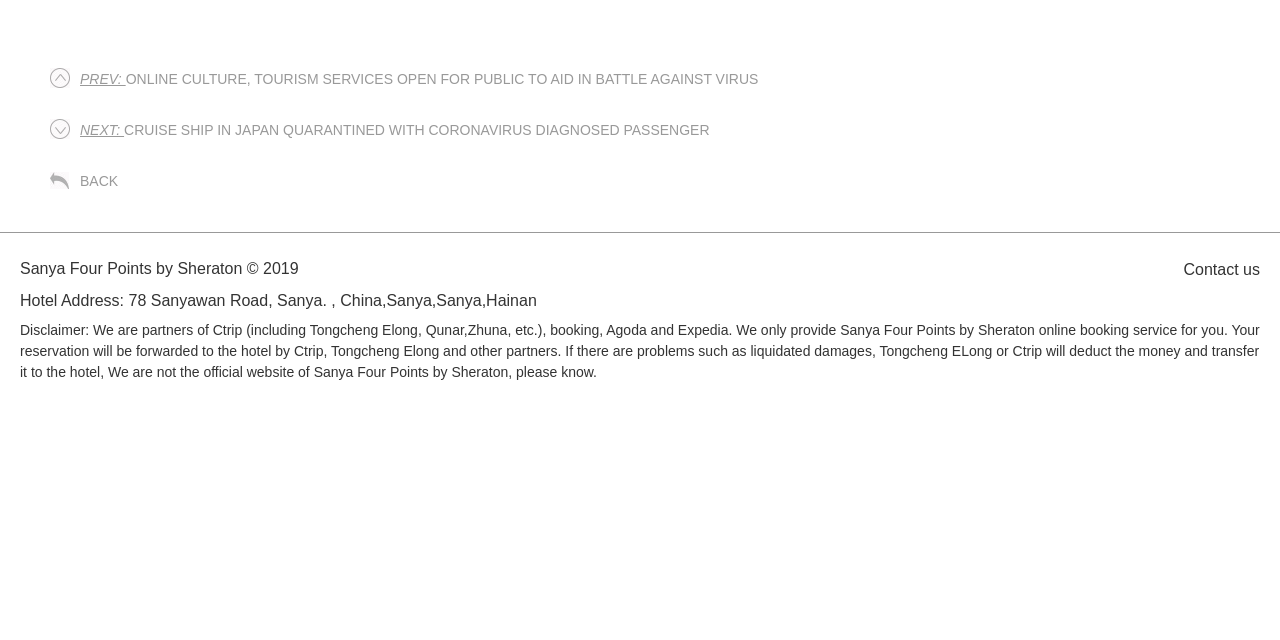Based on the description "Contact us", find the bounding box of the specified UI element.

[0.909, 0.395, 0.984, 0.443]